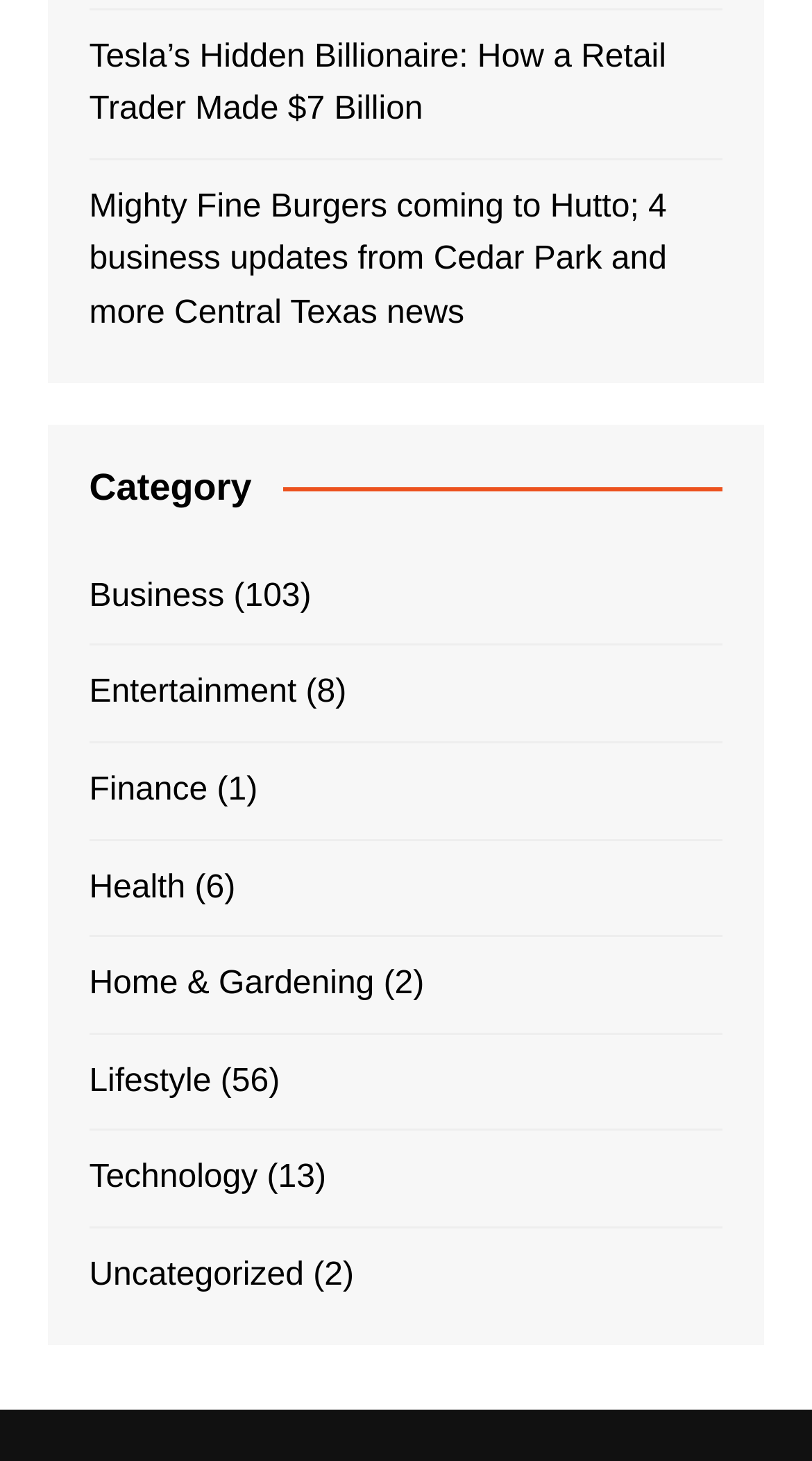How many categories are listed?
Make sure to answer the question with a detailed and comprehensive explanation.

Starting from the 'Category' heading, there are 9 link elements that represent categories, namely 'Business', 'Entertainment', 'Finance', 'Health', 'Home & Gardening', 'Lifestyle', 'Technology', and 'Uncategorized'.